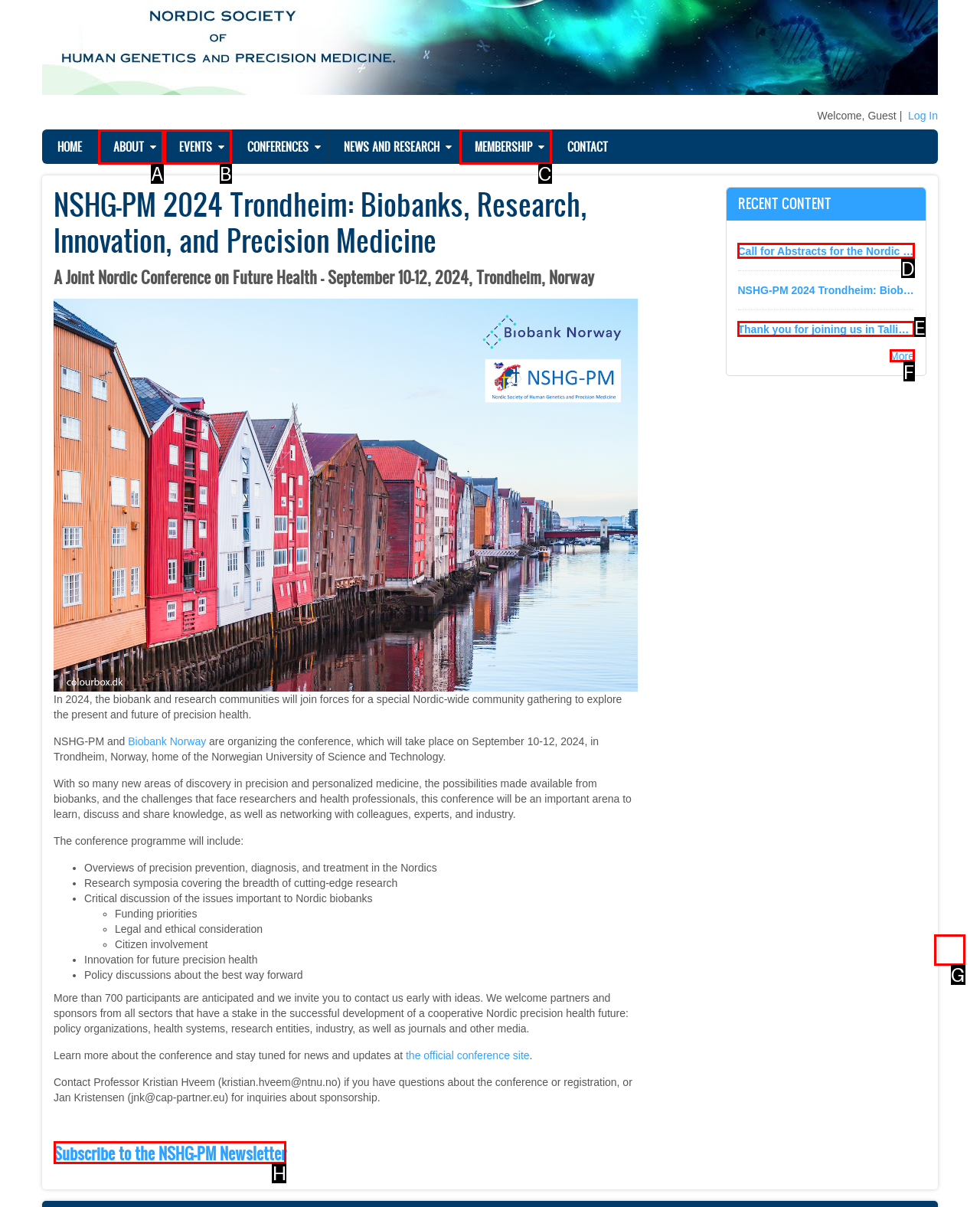Choose the HTML element that needs to be clicked for the given task: Subscribe to the NSHG-PM Newsletter Respond by giving the letter of the chosen option.

H